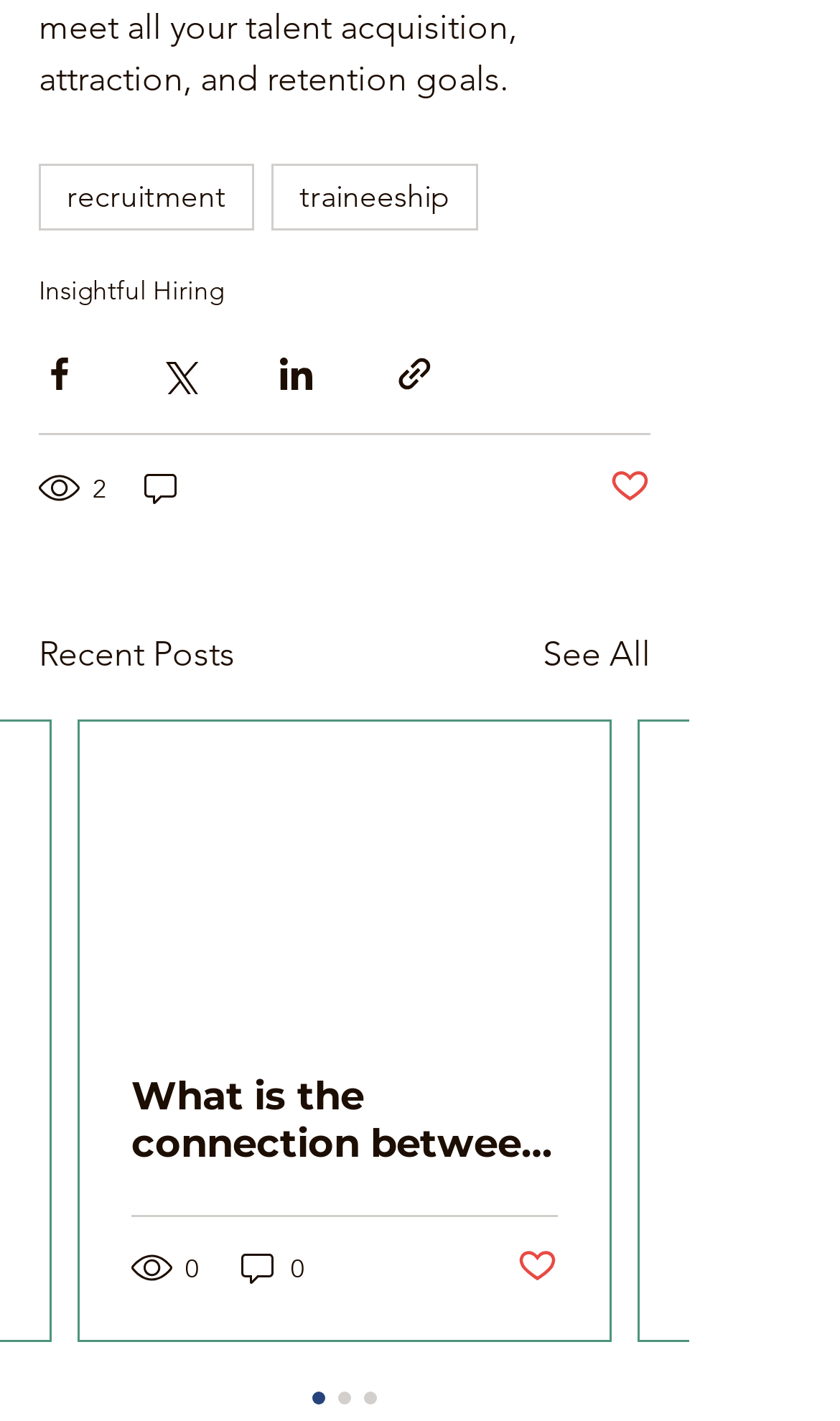Show the bounding box coordinates for the HTML element as described: "Post not marked as liked".

[0.726, 0.328, 0.774, 0.36]